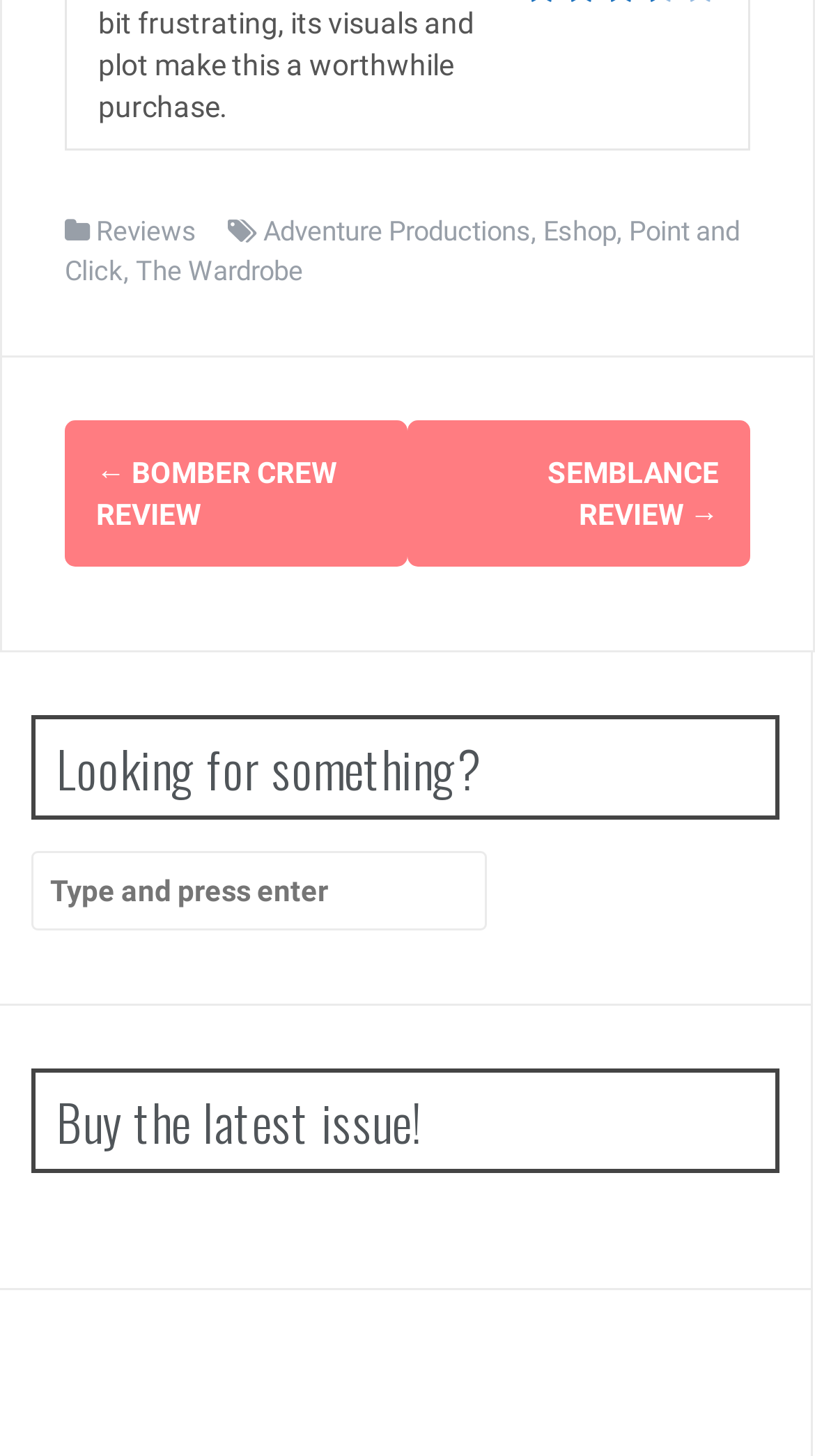Locate the bounding box coordinates of the element that needs to be clicked to carry out the instruction: "Chat with the supplier". The coordinates should be given as four float numbers ranging from 0 to 1, i.e., [left, top, right, bottom].

None